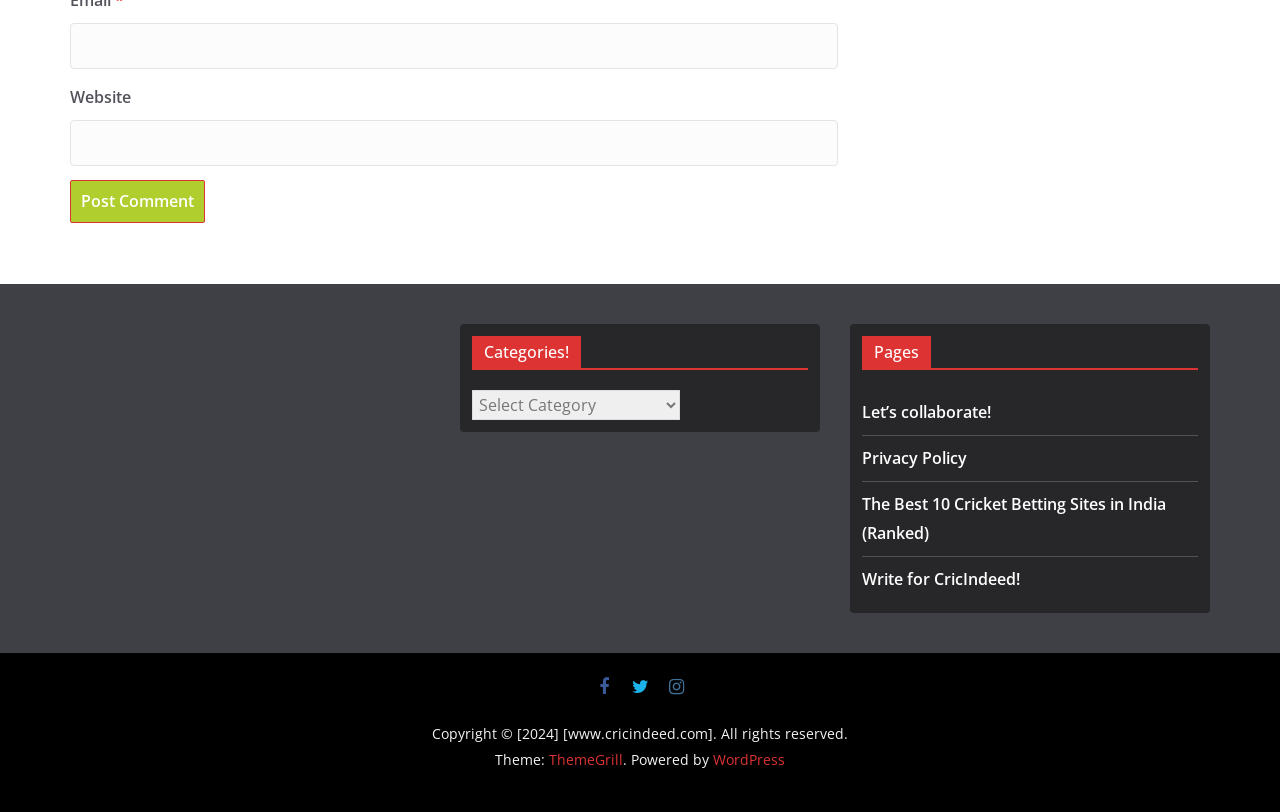Please answer the following question using a single word or phrase: 
What is the platform used to power the webpage?

WordPress